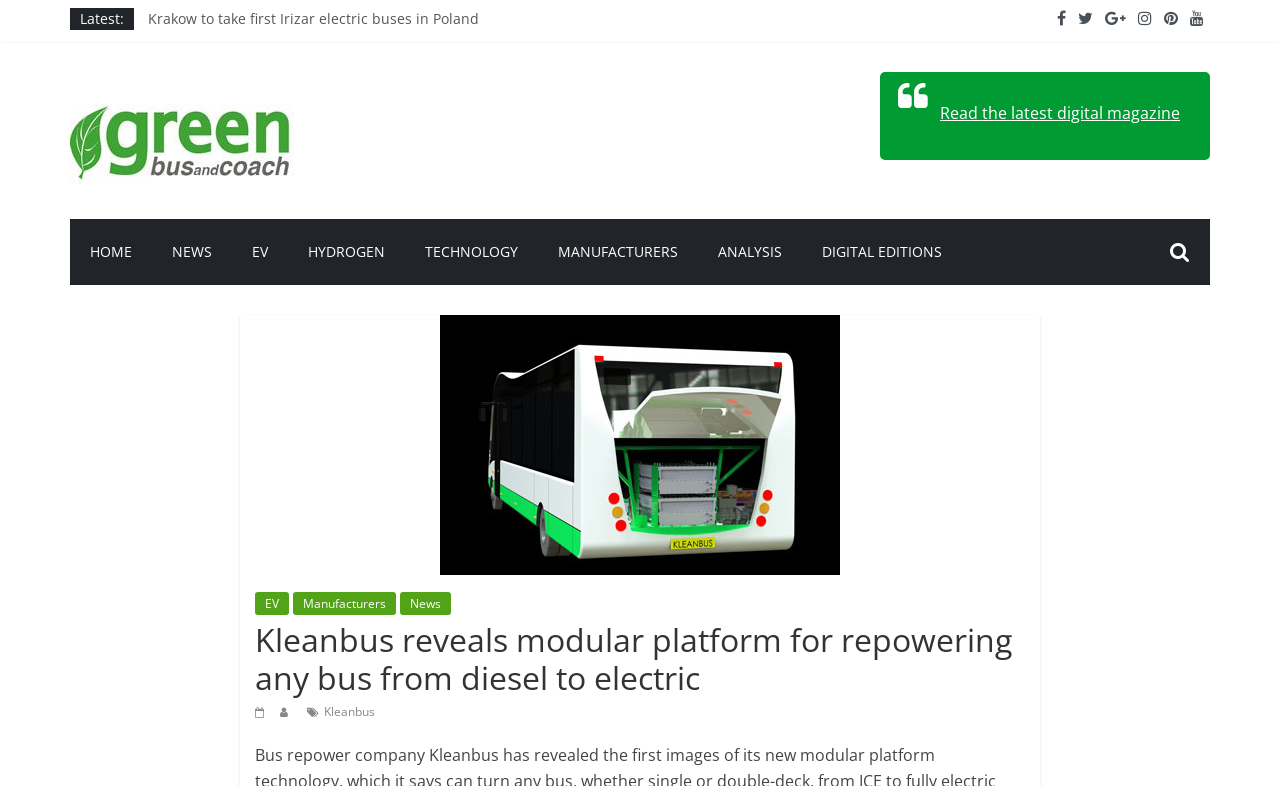Locate the bounding box coordinates of the region to be clicked to comply with the following instruction: "Explore CEREMONY & VOWS in wedding planning". The coordinates must be four float numbers between 0 and 1, in the form [left, top, right, bottom].

None